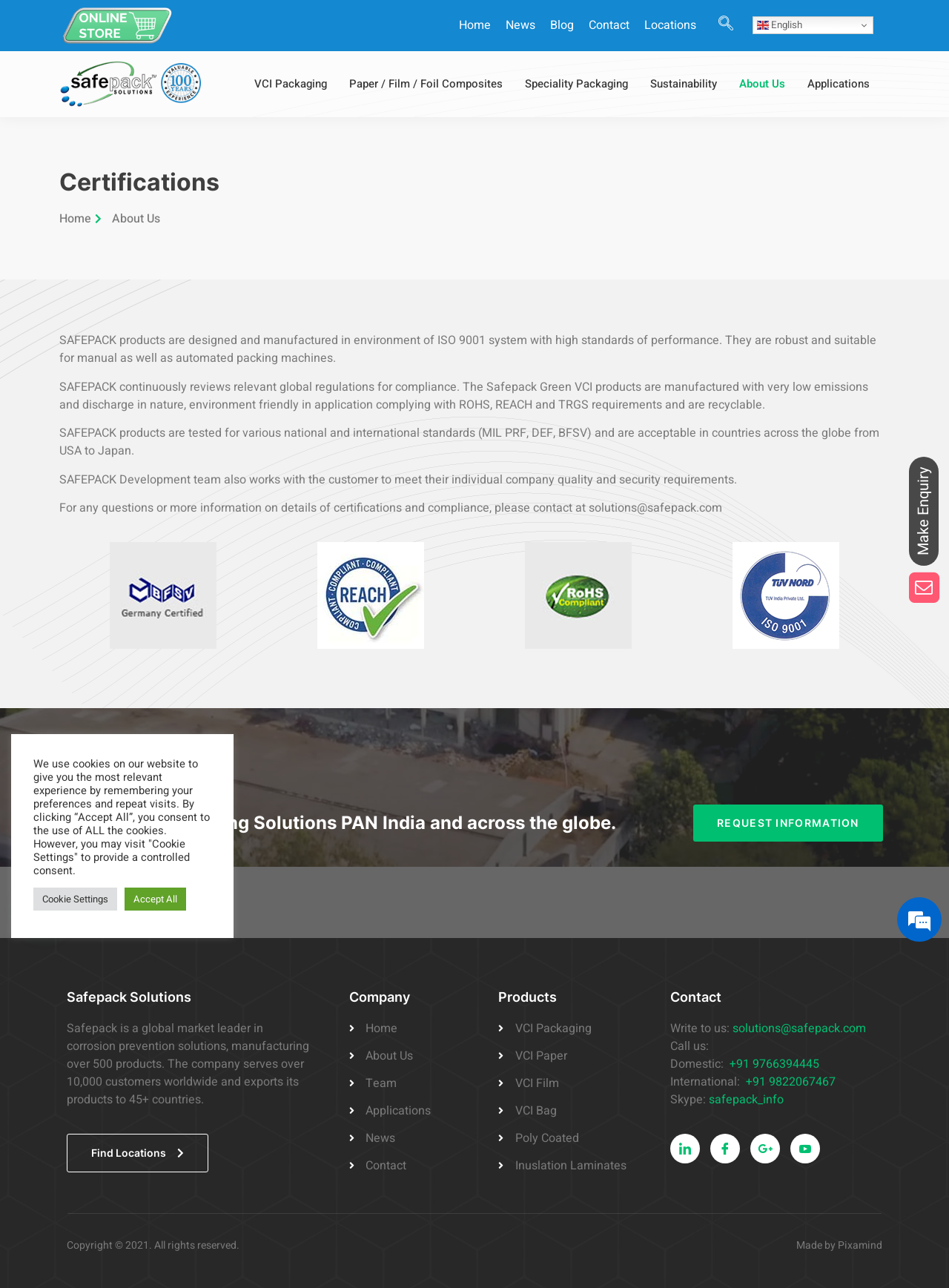Provide a short answer using a single word or phrase for the following question: 
What is the company's email address?

solutions@safepack.com